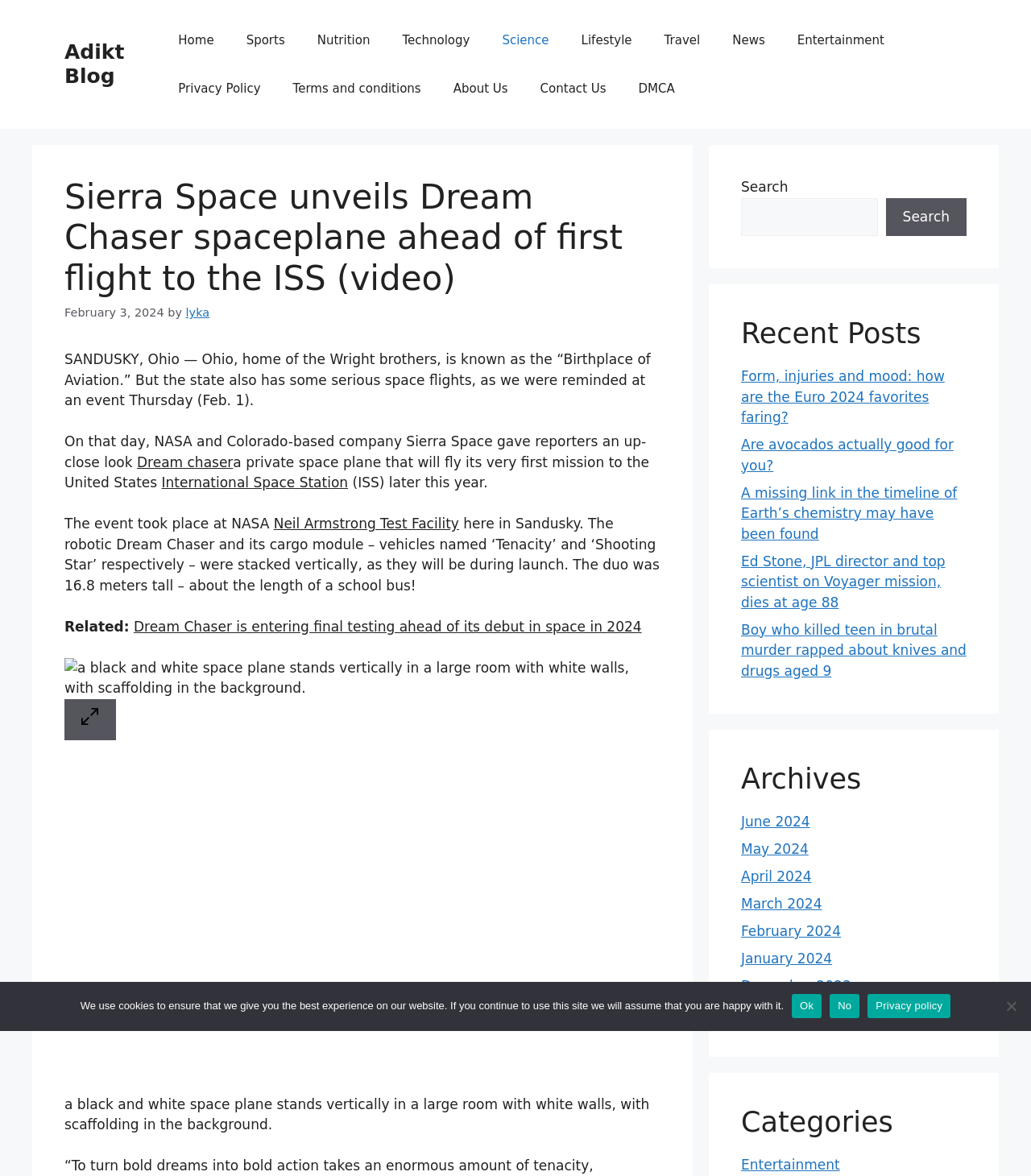Where did the event take place?
Look at the image and answer the question with a single word or phrase.

NASA Neil Armstrong Test Facility